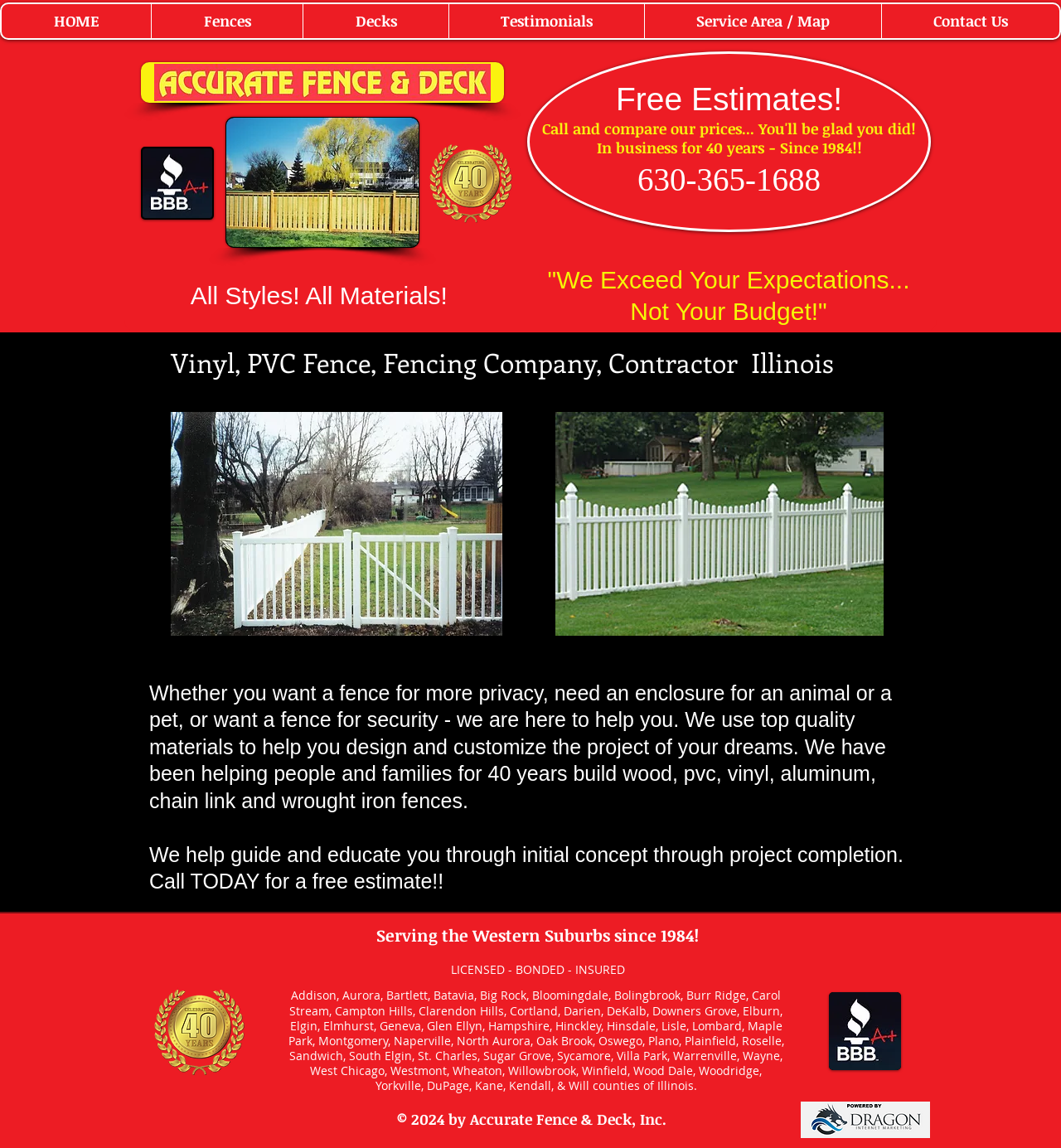What types of fences does the company offer?
Based on the screenshot, give a detailed explanation to answer the question.

The webpage mentions 'We have been helping people and families for 40 years build wood, pvc, vinyl, aluminum, chain link and wrought iron fences.' which suggests that the company offers these types of fences.